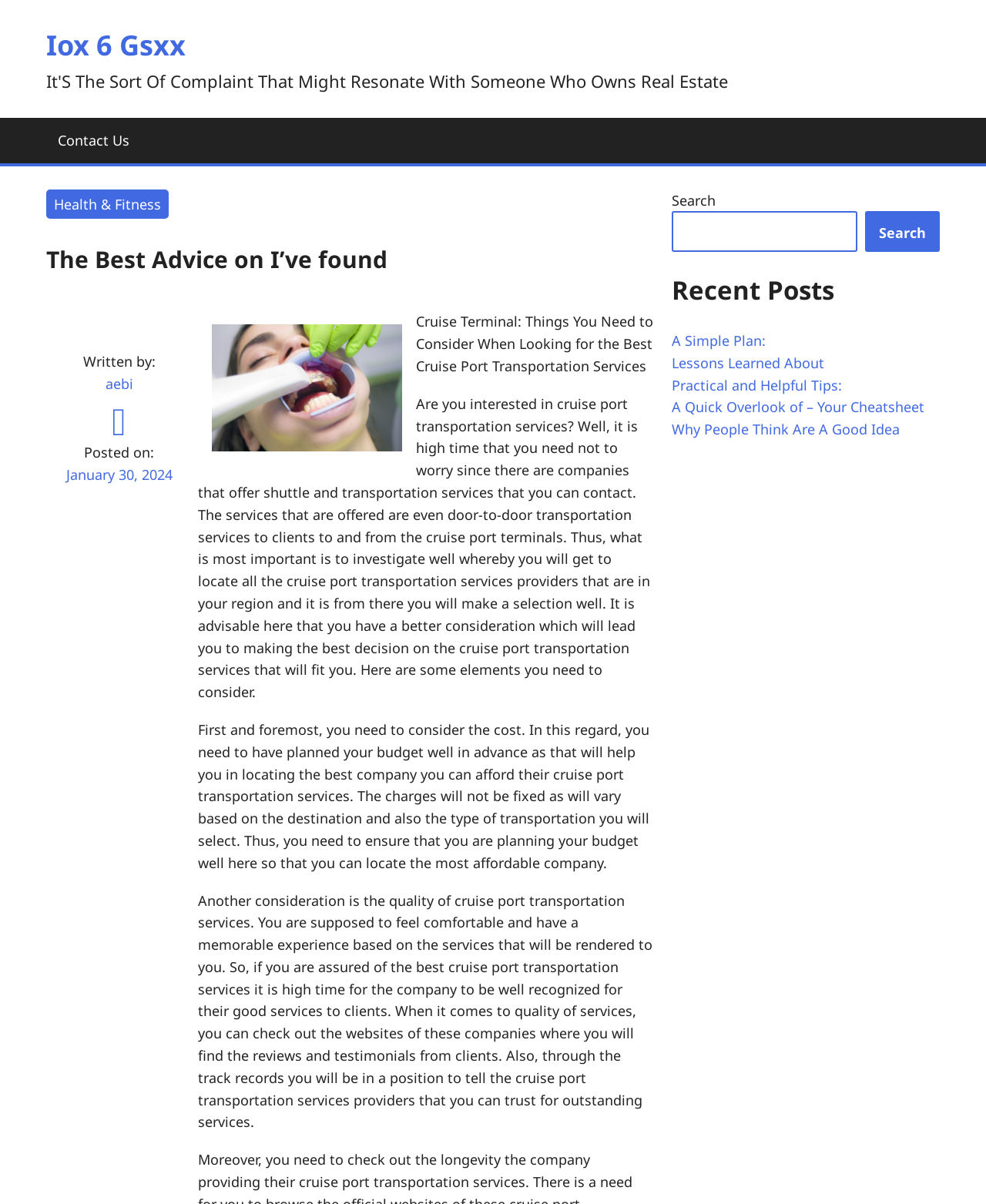Answer the following in one word or a short phrase: 
What is the purpose of the search box?

To search the website